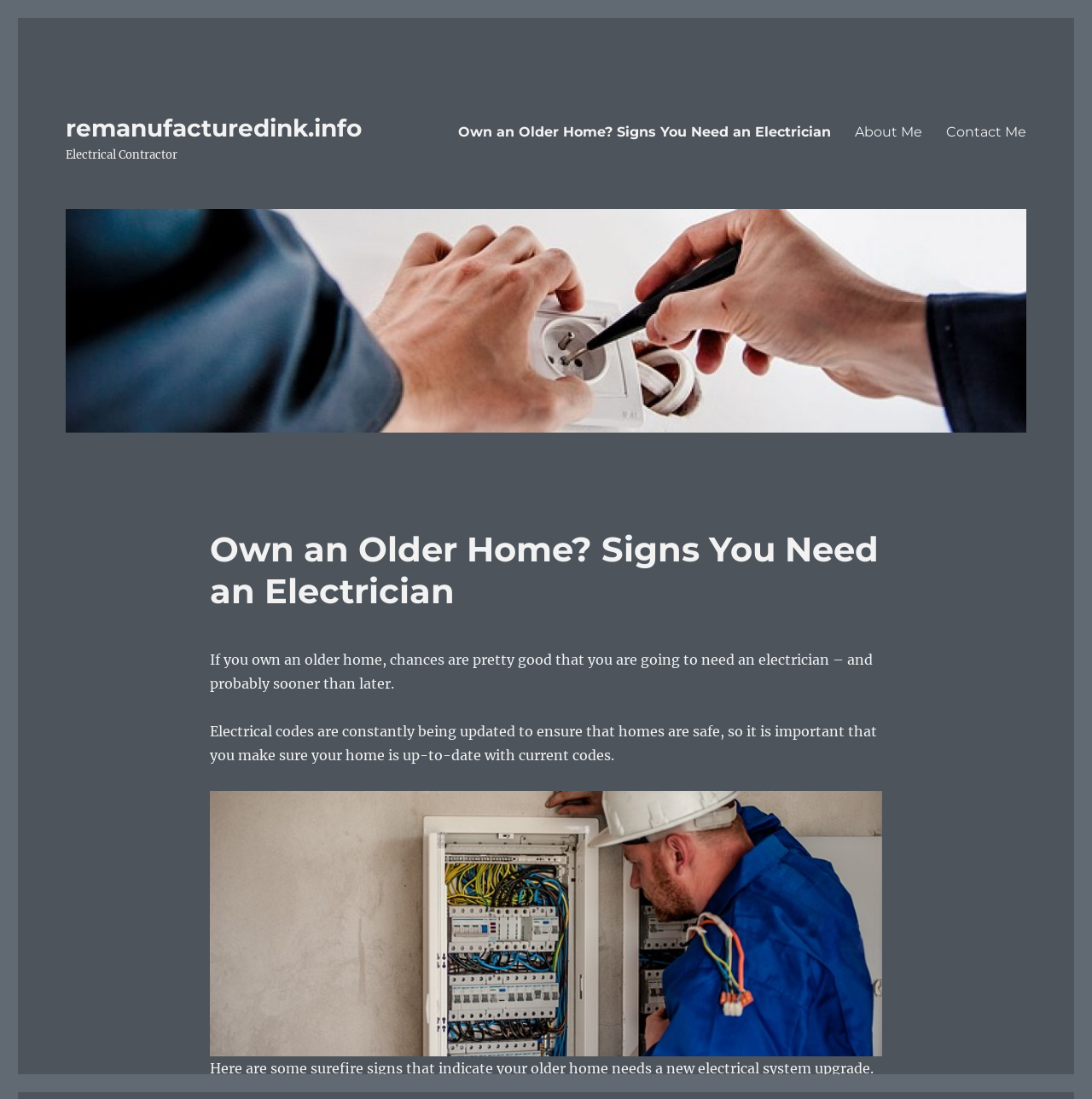Locate the UI element described by Contact Me in the provided webpage screenshot. Return the bounding box coordinates in the format (top-left x, top-left y, bottom-right x, bottom-right y), ensuring all values are between 0 and 1.

[0.855, 0.103, 0.951, 0.136]